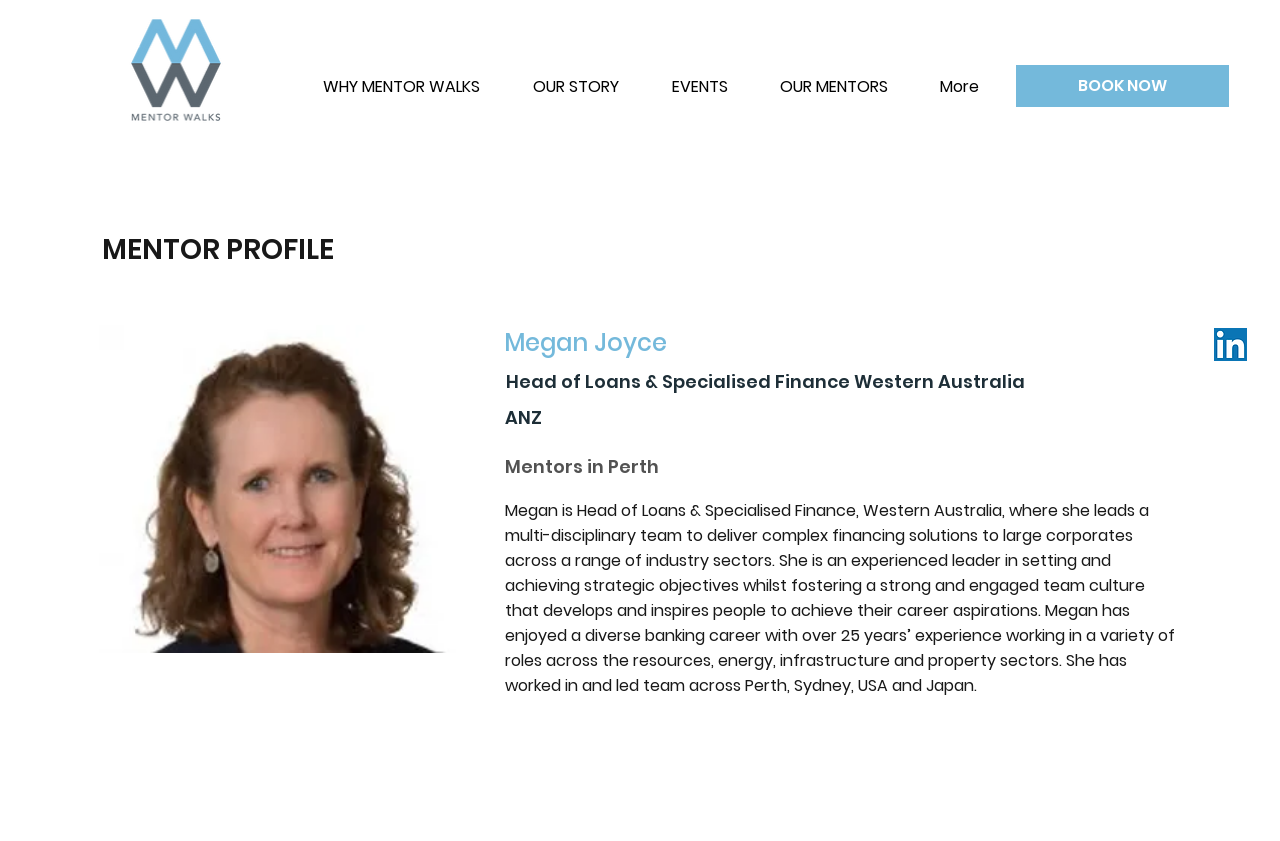Using the element description: "OUR STORY", determine the bounding box coordinates. The coordinates should be in the format [left, top, right, bottom], with values between 0 and 1.

[0.396, 0.049, 0.504, 0.135]